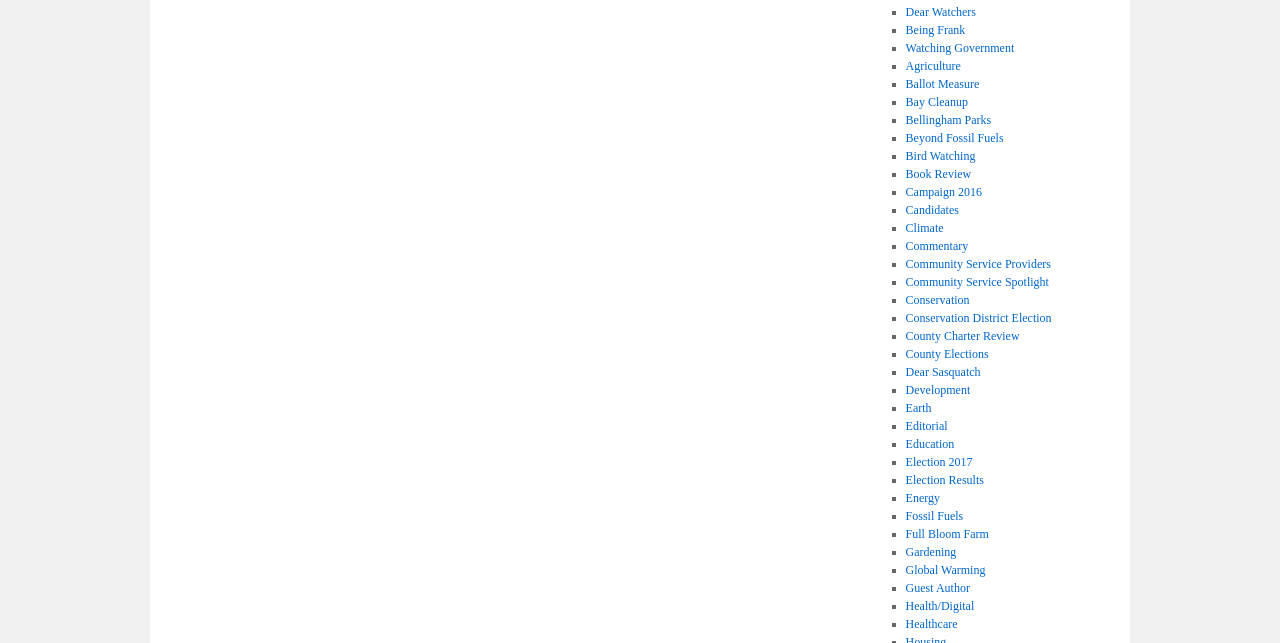Analyze the image and deliver a detailed answer to the question: What is the vertical position of the link 'Election 2017'?

By comparing the y1 and y2 coordinates of the link 'Election 2017' with other elements on the webpage, I determined that it is located in the middle section of the webpage, with coordinates [0.707, 0.708, 0.76, 0.729].